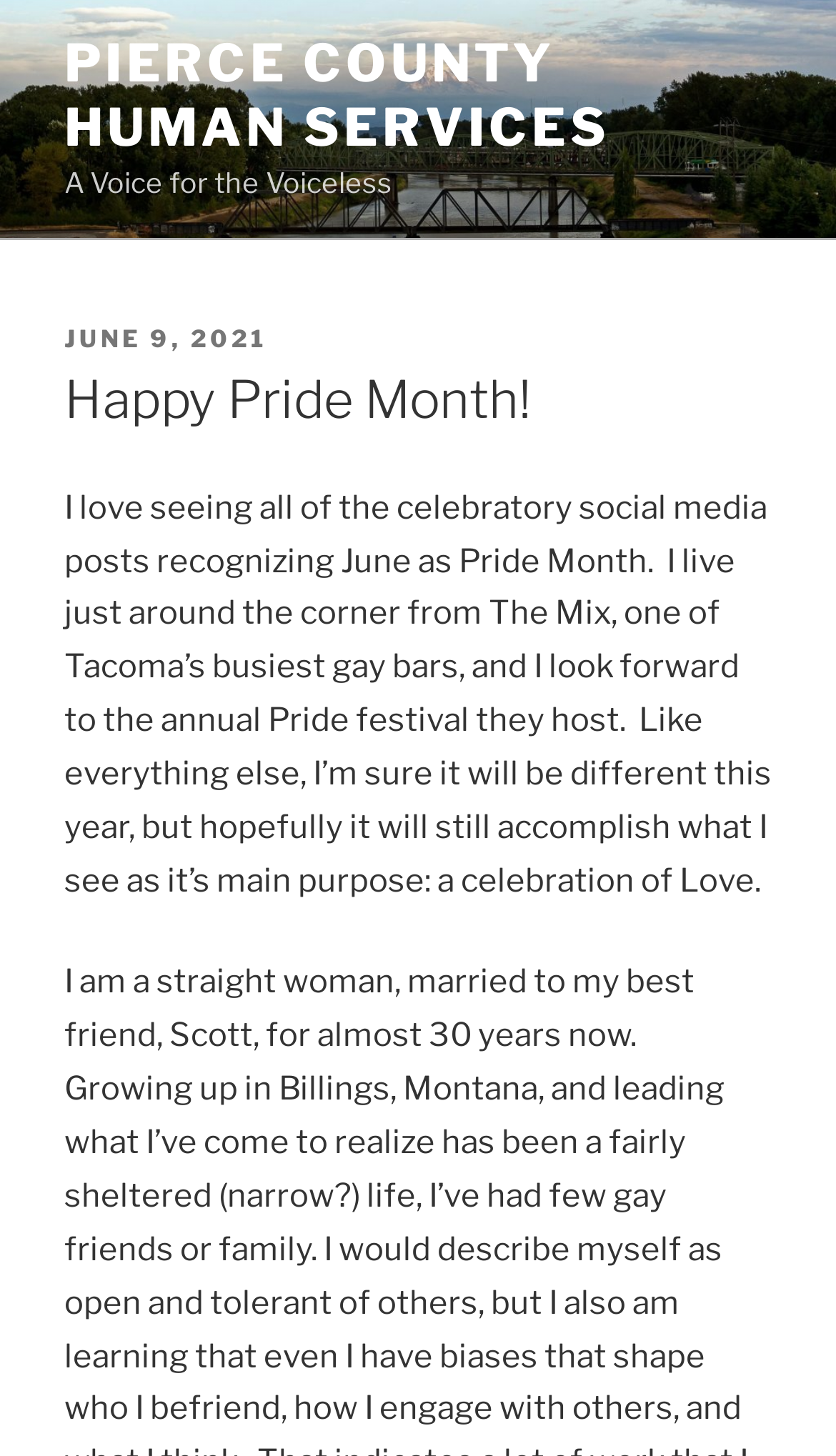With reference to the screenshot, provide a detailed response to the question below:
Where does the author live?

The author states that they live just around the corner from The Mix, one of Tacoma's busiest gay bars, indicating their proximity to the location.